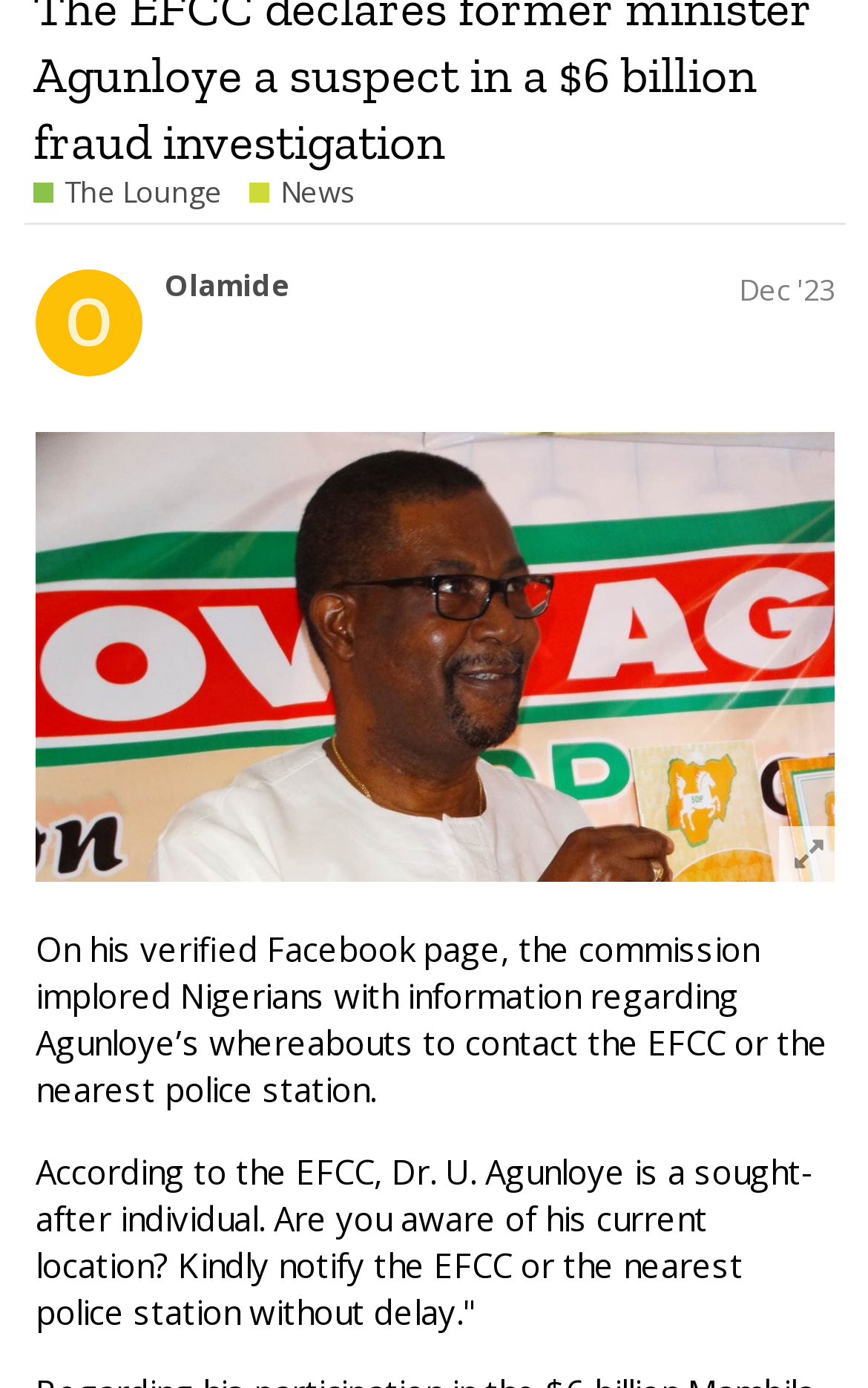Given the description "aria-label="Olamide" title="Olamide"", provide the bounding box coordinates of the corresponding UI element.

[0.041, 0.601, 0.164, 0.633]